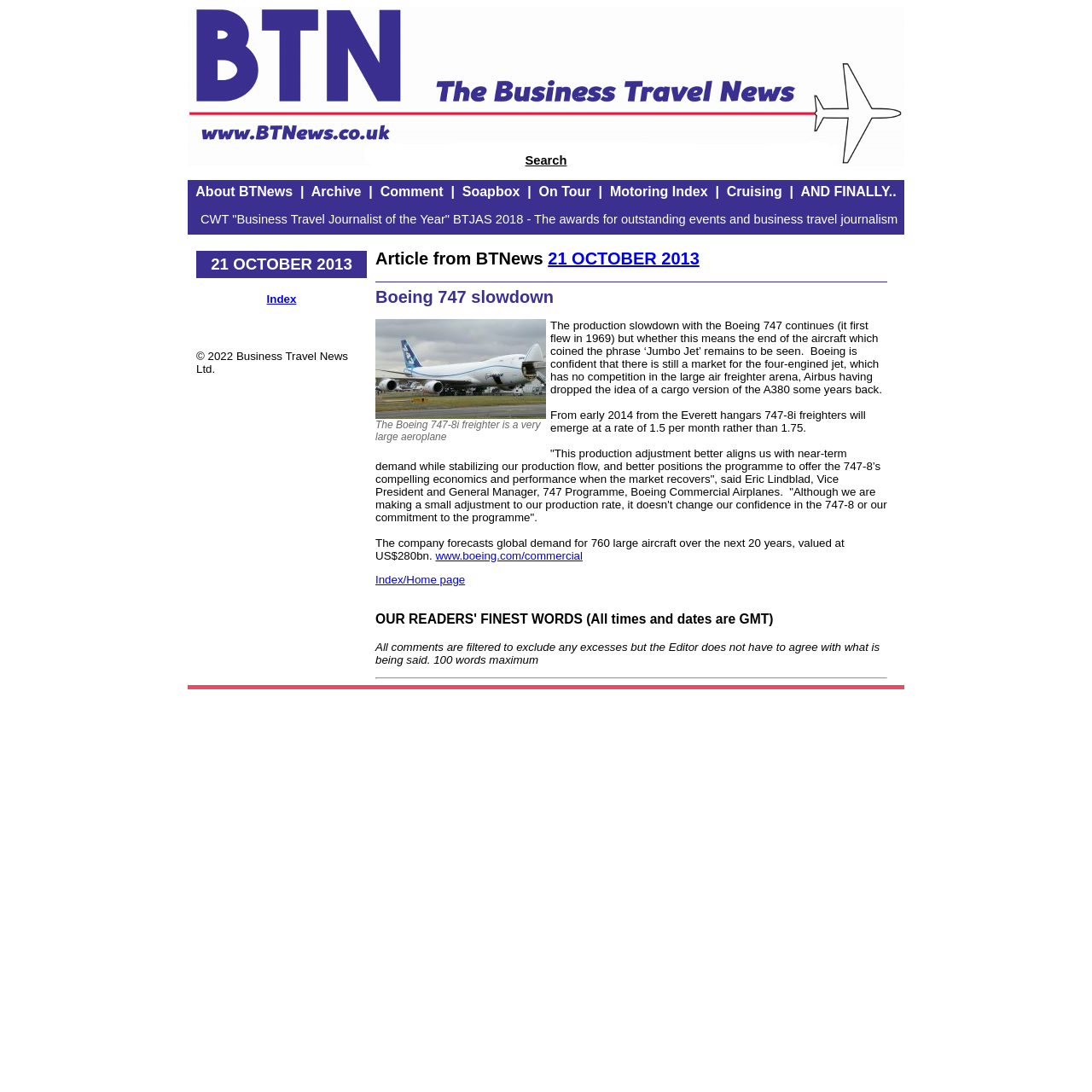What is the frequency of 747-8i freighters production from early 2014?
Based on the image content, provide your answer in one word or a short phrase.

1.5 per month